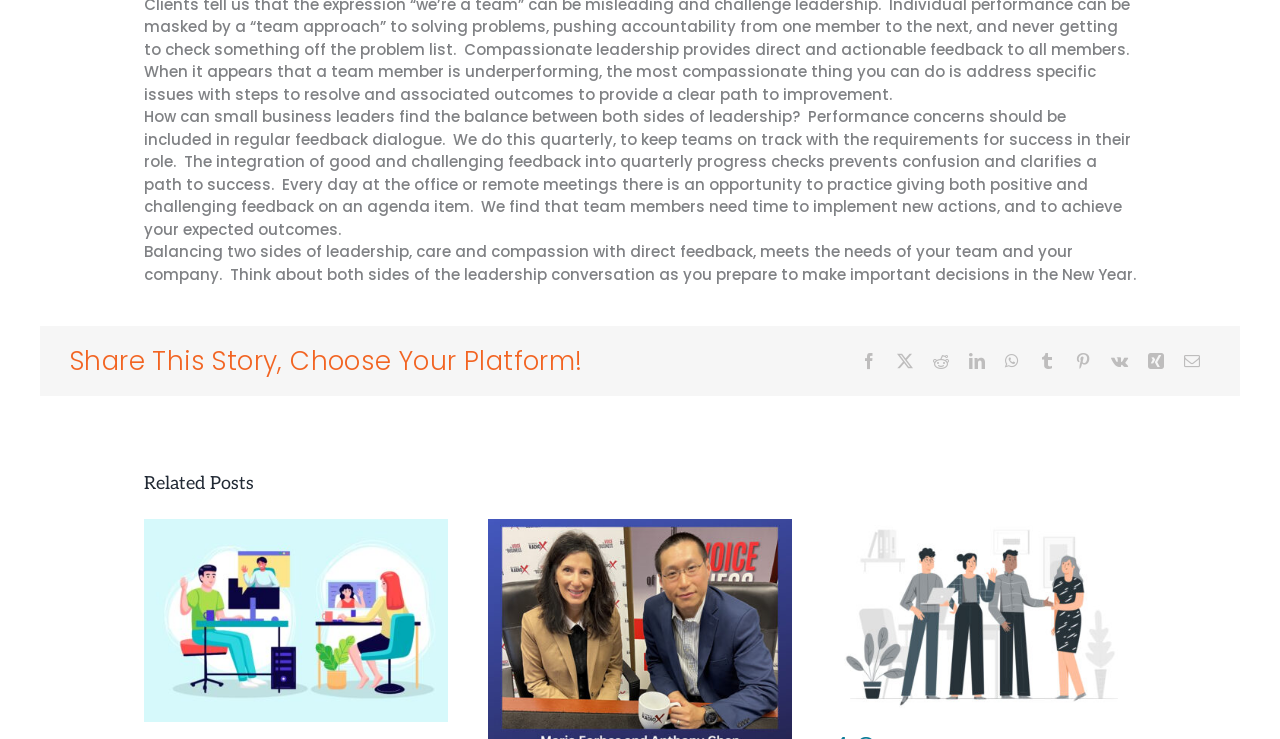How many social media platforms are available to share the story?
Provide a one-word or short-phrase answer based on the image.

9